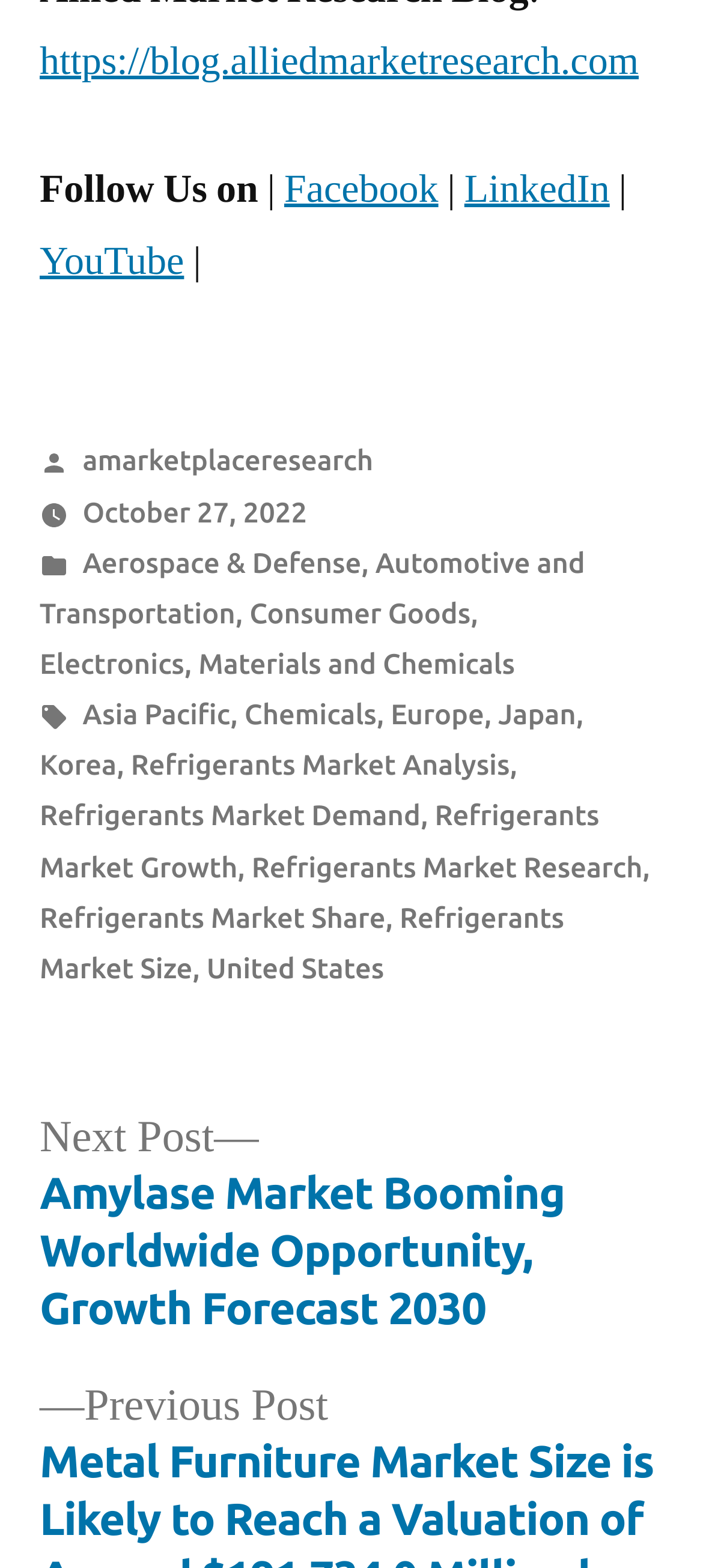Based on the image, please elaborate on the answer to the following question:
What is the title of the next post?

I found the title of the next post by looking at the 'Next post' link at the bottom of the webpage, which mentions 'Amylase Market Booming Worldwide Opportunity, Growth Forecast 2030' as the title.